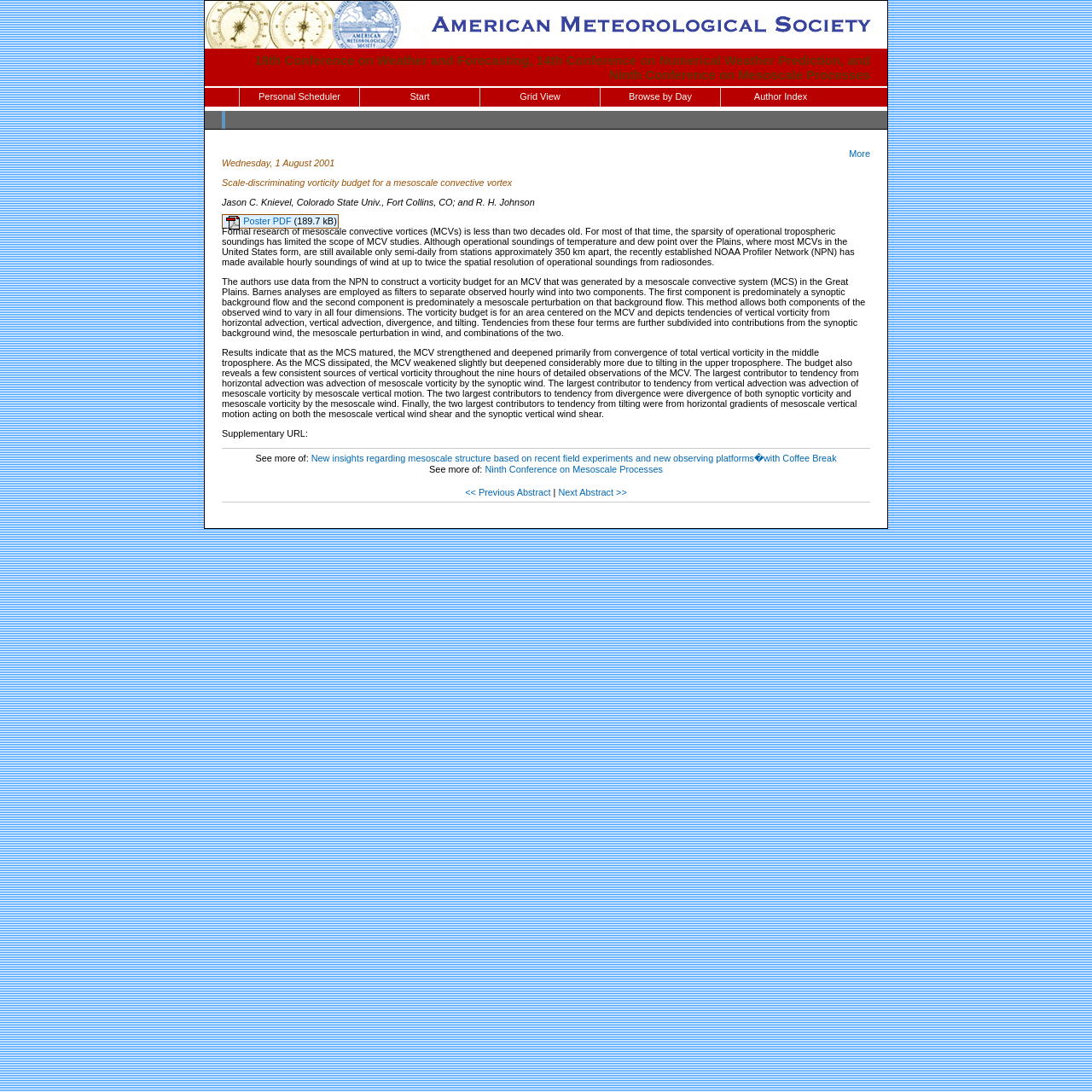Pinpoint the bounding box coordinates of the area that must be clicked to complete this instruction: "Go to the next abstract".

[0.511, 0.446, 0.574, 0.455]